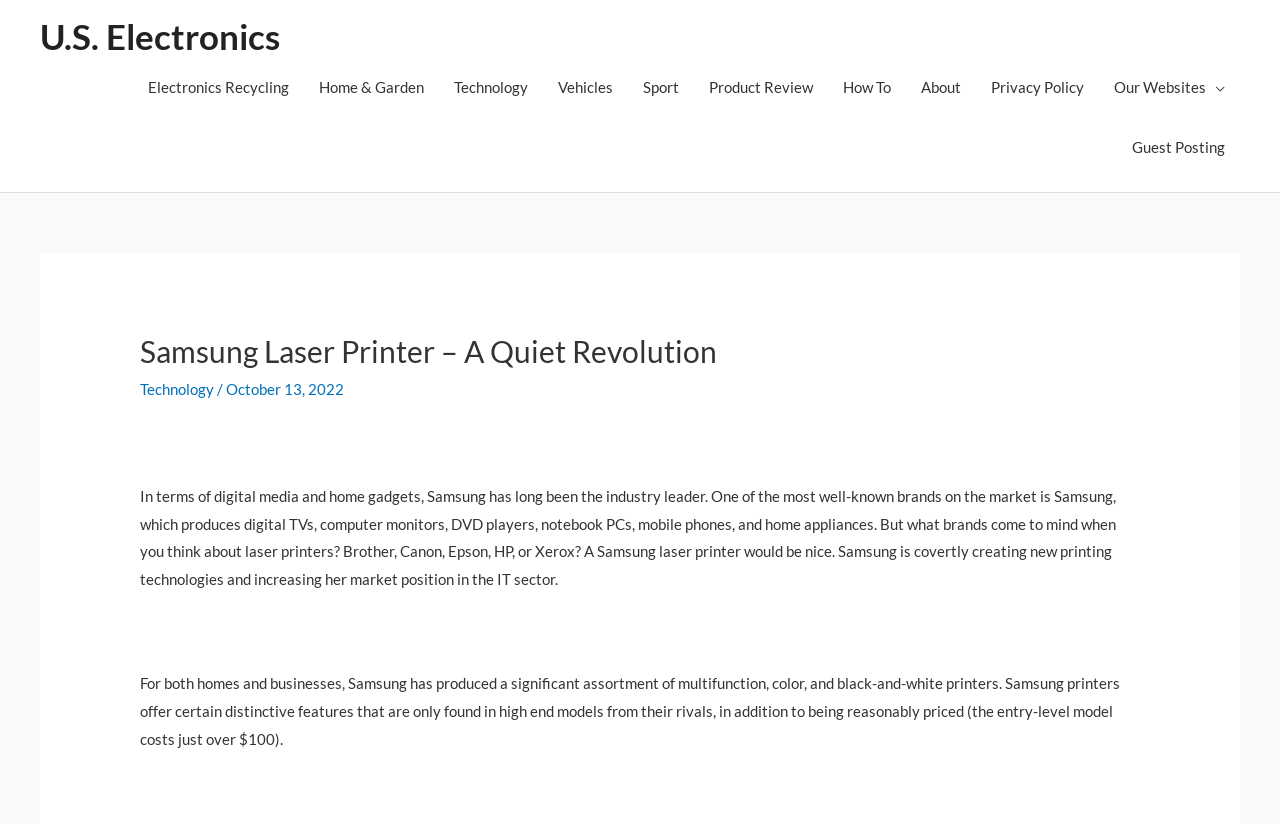What is the price of the entry-level Samsung printer? Please answer the question using a single word or phrase based on the image.

Over $100